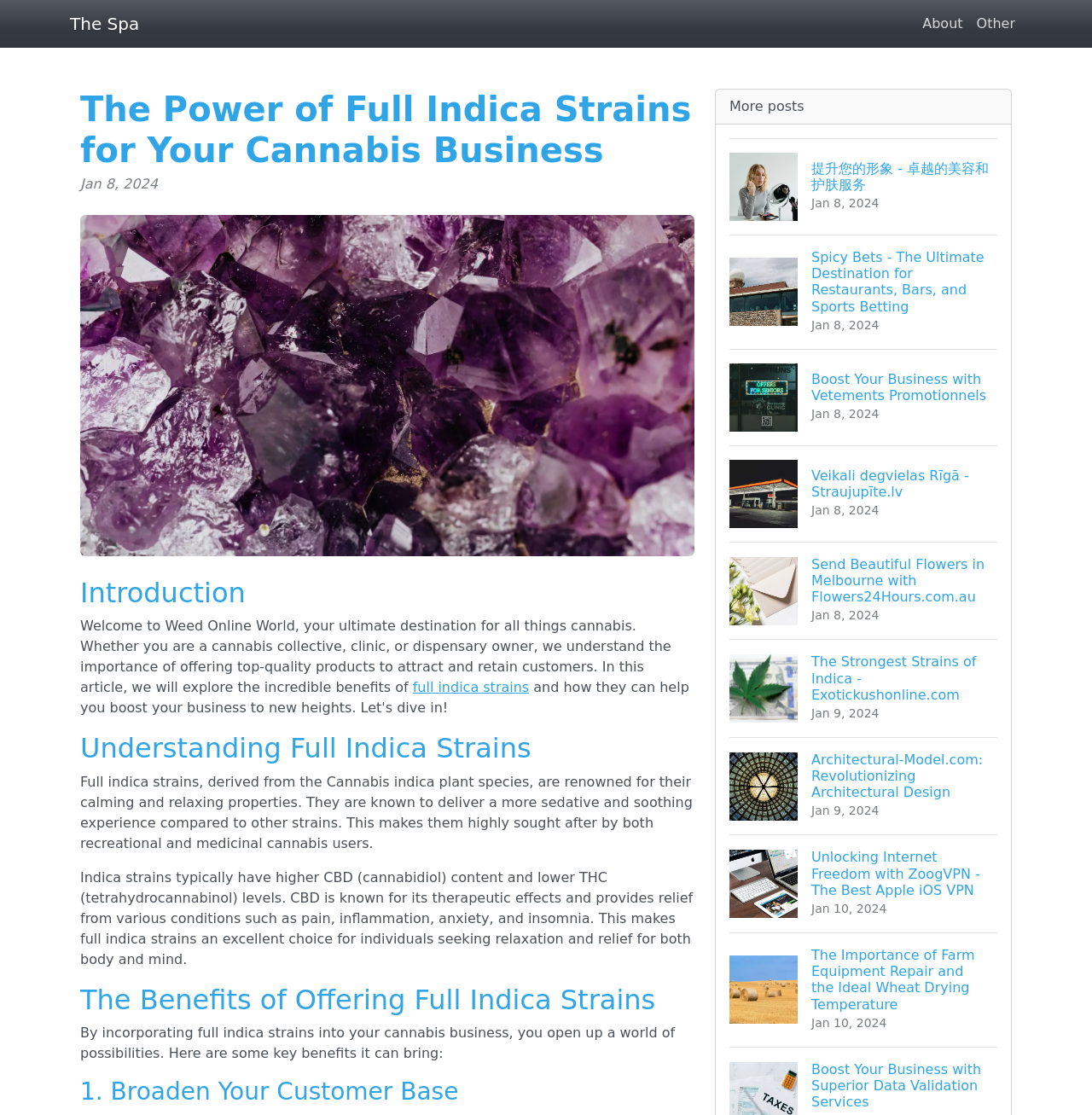Identify the bounding box coordinates for the region to click in order to carry out this instruction: "Explore 'The Benefits of Offering Full Indica Strains'". Provide the coordinates using four float numbers between 0 and 1, formatted as [left, top, right, bottom].

[0.073, 0.882, 0.636, 0.911]